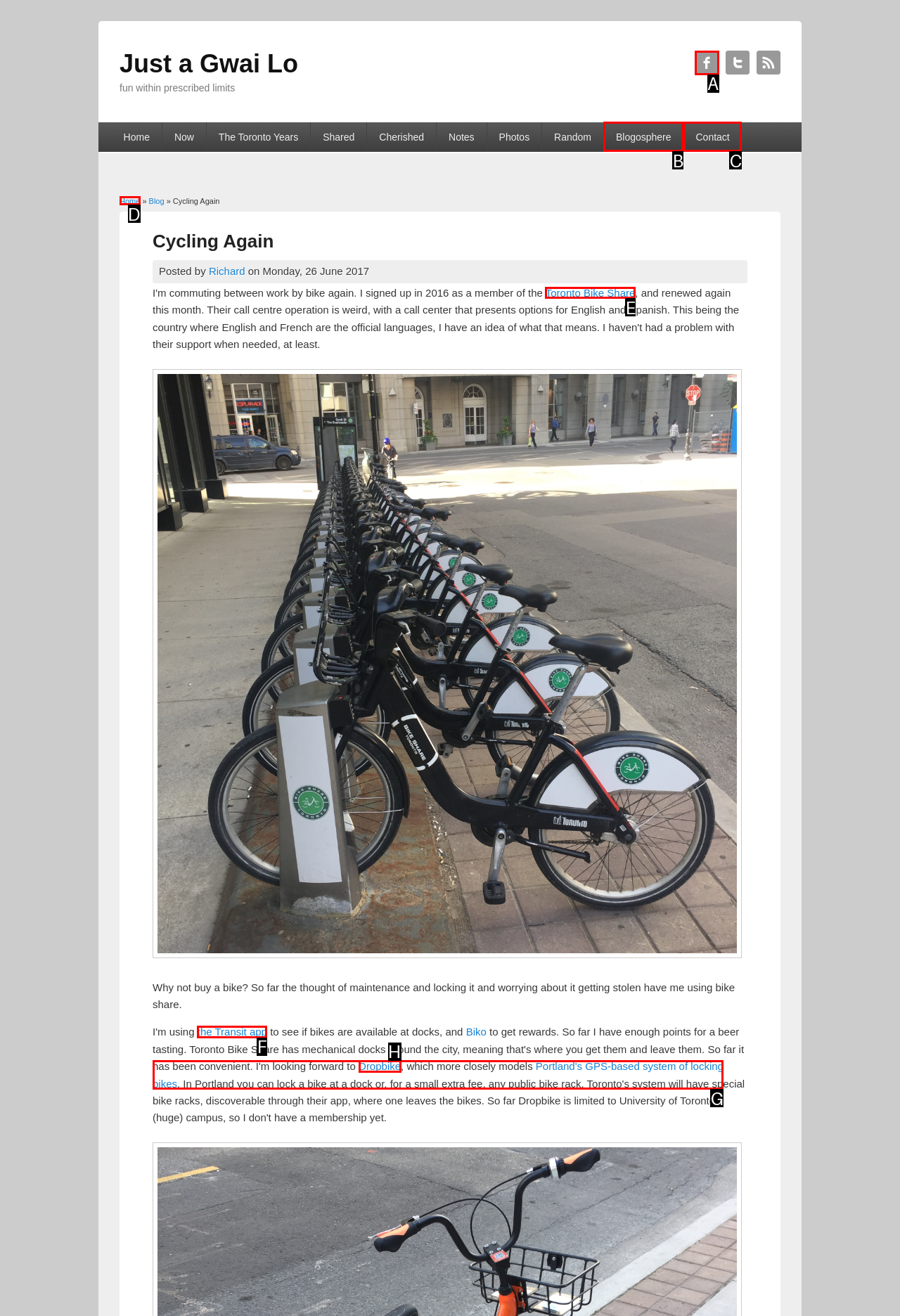Identify the correct letter of the UI element to click for this task: Visit the 'Toronto Bike Share' website
Respond with the letter from the listed options.

E